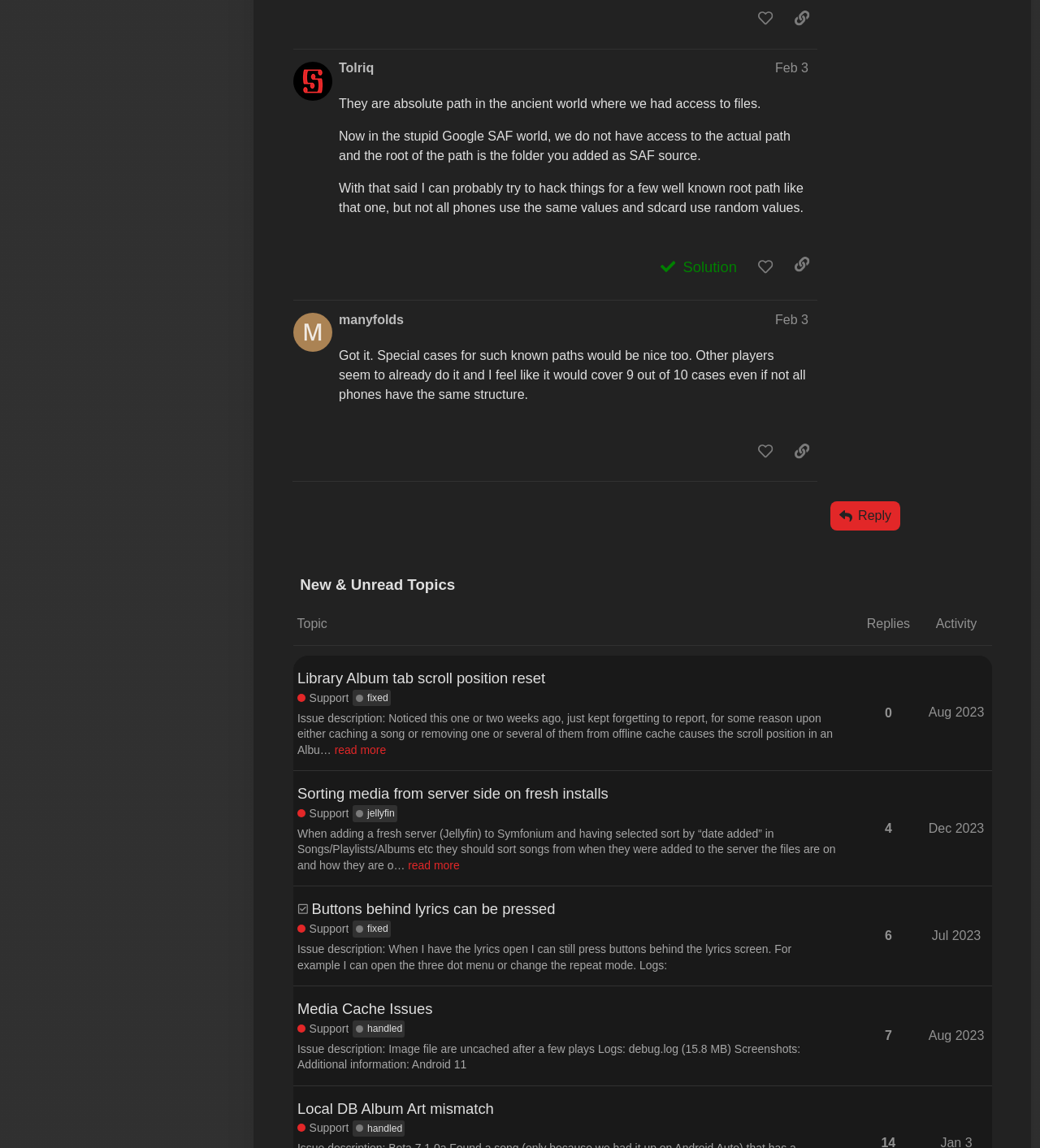What is the username of the person who made the fourth post?
Look at the image and respond with a one-word or short-phrase answer.

manyfolds